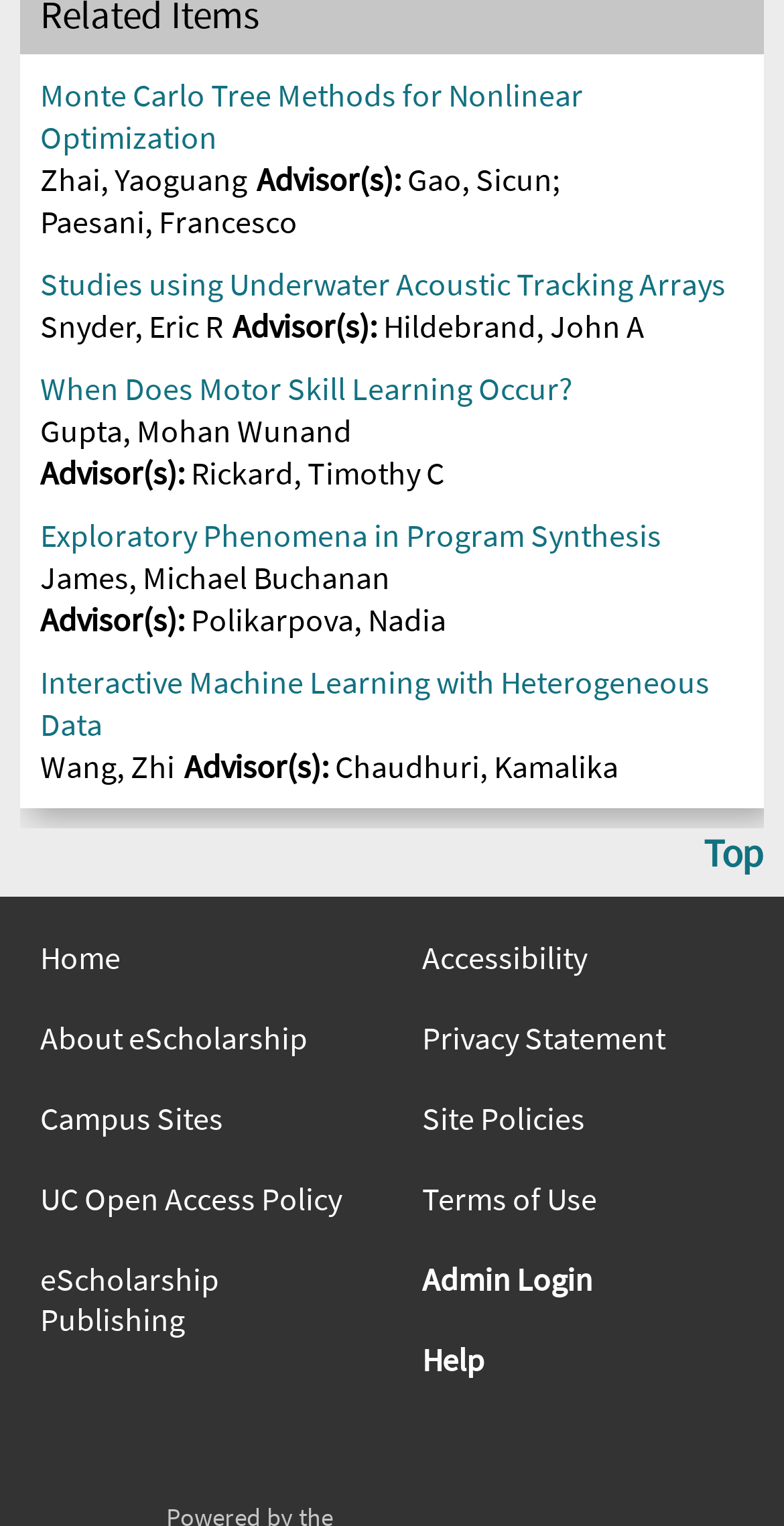What is the name of the first research topic?
Your answer should be a single word or phrase derived from the screenshot.

Monte Carlo Tree Methods for Nonlinear Optimization